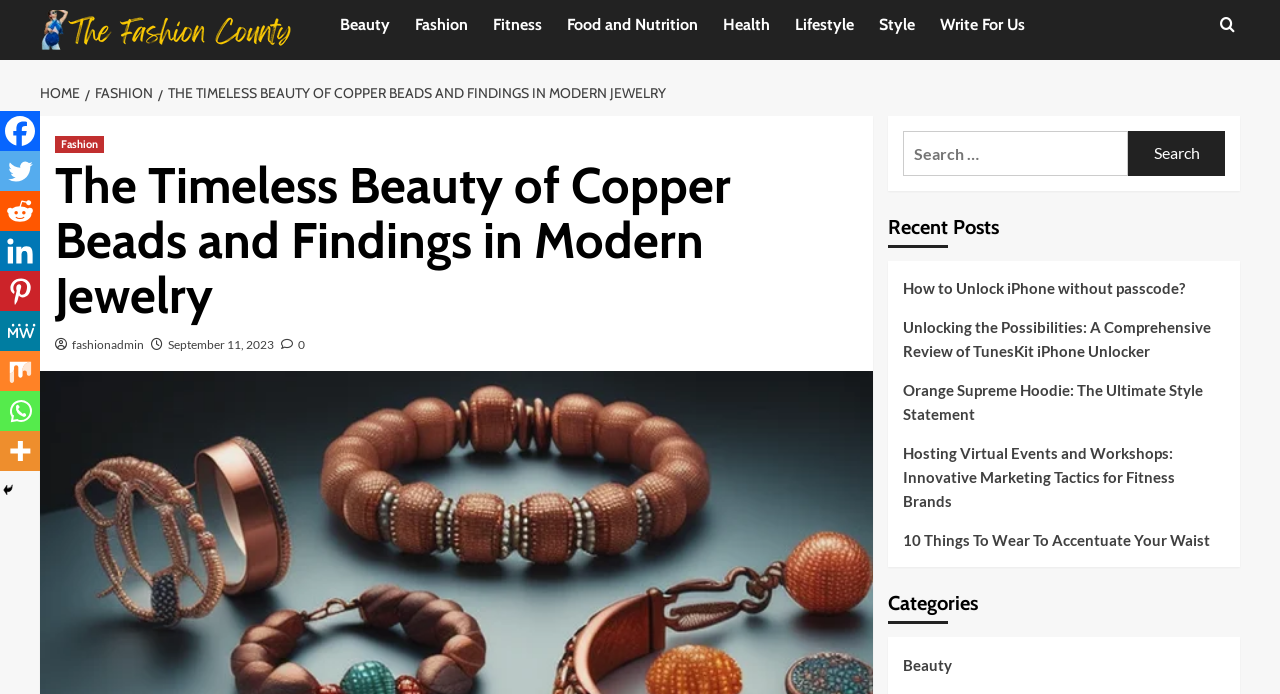Using the provided element description: "alt="The Fashion County logo"", identify the bounding box coordinates. The coordinates should be four floats between 0 and 1 in the order [left, top, right, bottom].

[0.031, 0.014, 0.234, 0.072]